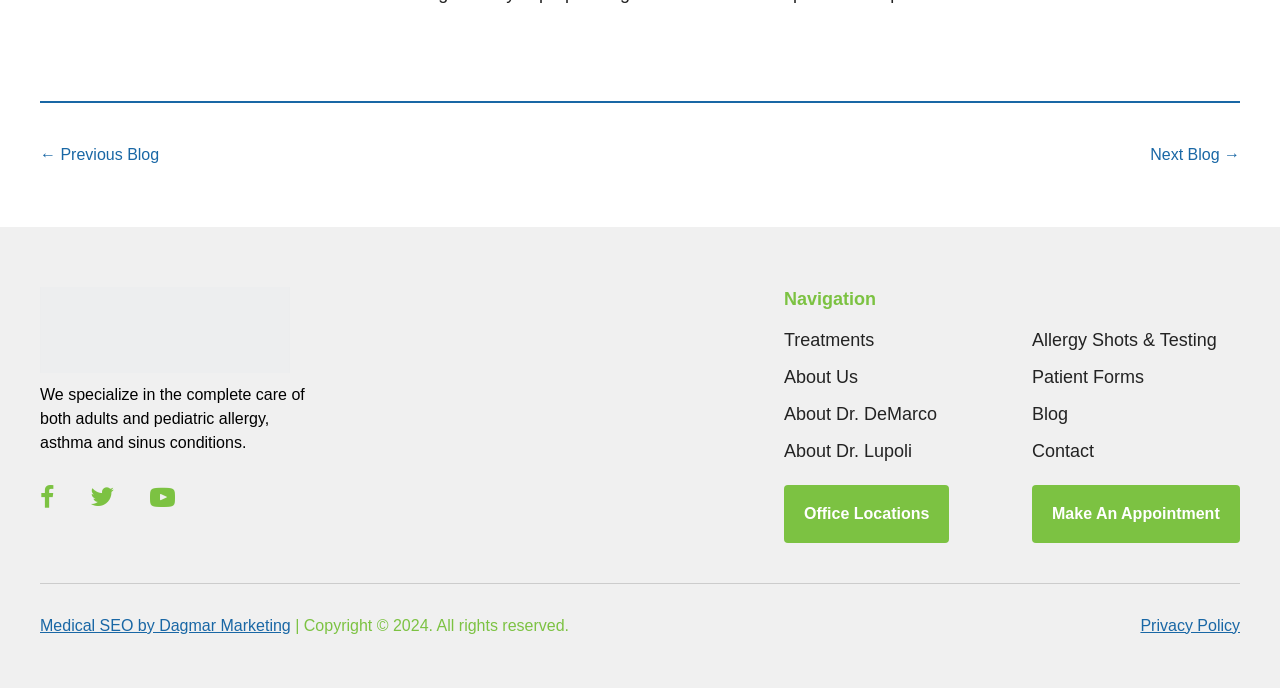Identify the bounding box coordinates necessary to click and complete the given instruction: "go to previous blog".

[0.031, 0.207, 0.124, 0.242]